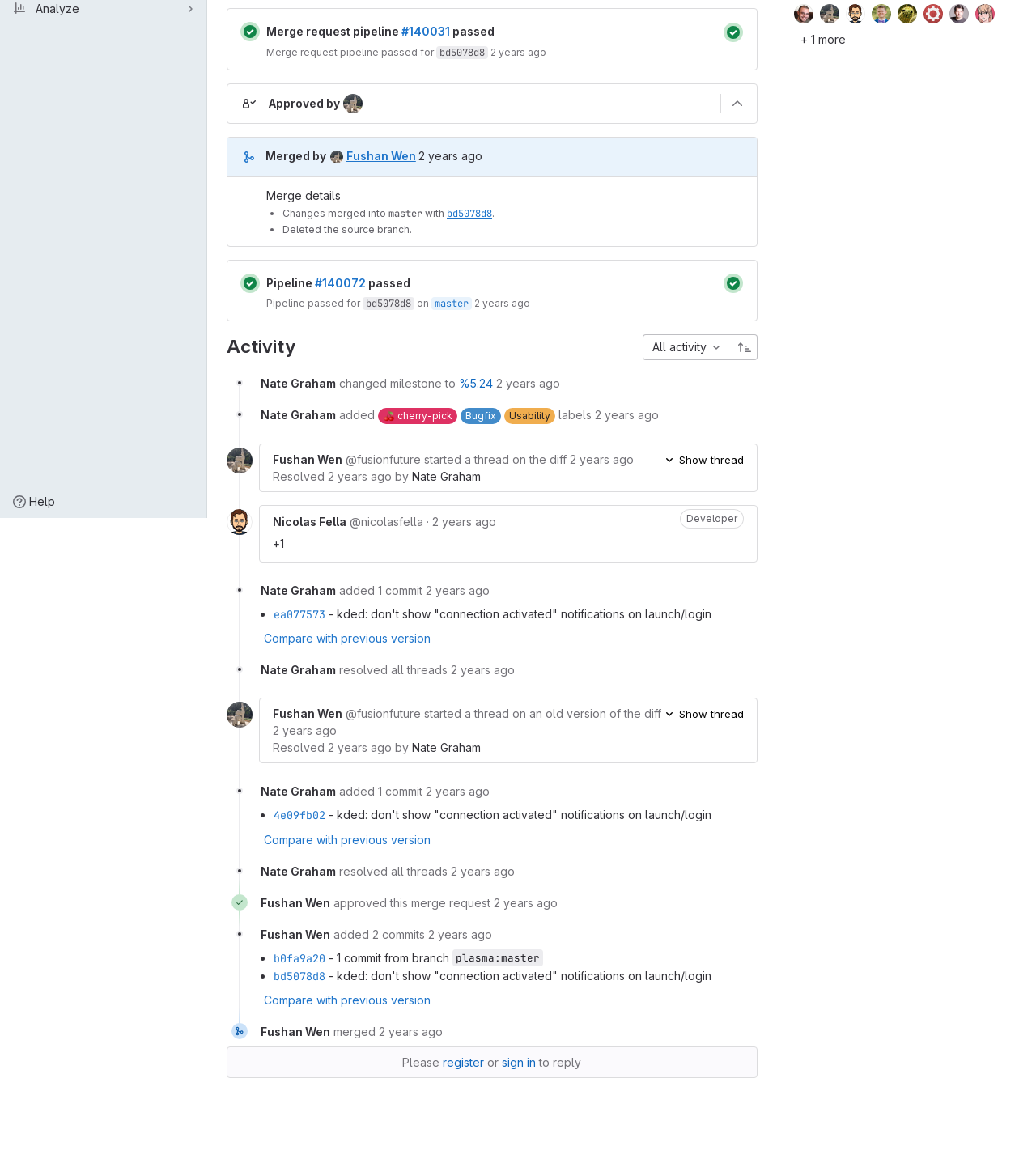Given the element description Compare with previous version, predict the bounding box coordinates for the UI element in the webpage screenshot. The format should be (top-left x, top-left y, bottom-right x, bottom-right y), and the values should be between 0 and 1.

[0.255, 0.718, 0.416, 0.73]